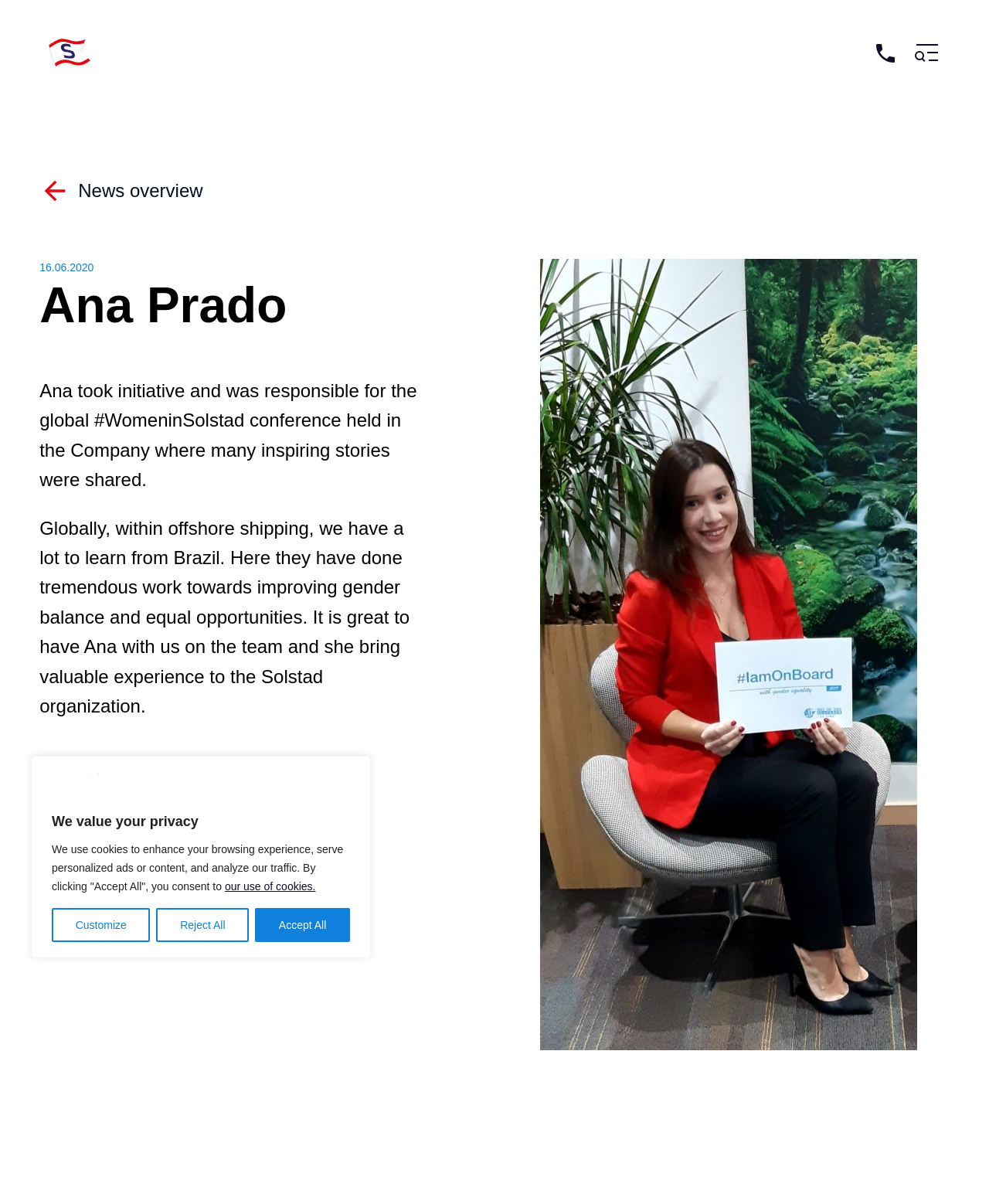Describe the webpage in detail, including text, images, and layout.

The webpage is about Ana Prado, a Training Coordinator at Solstad, with a focus on her initiative and responsibility for the global #WomeninSolstad conference. 

At the top left corner, there is a brand logo, accompanied by a heading "We value your privacy" and a paragraph of text describing the use of cookies. Below this, there are three buttons: "Customize", "Reject All", and "Accept All". 

On the top right corner, there are three small images, followed by a static text "Switchboard" and a link with a phone number. Next to it, there is an image and a button labeled "site-menu Menu". 

On the left side of the page, there is a menu with a link "News overview" accompanied by a small image. Below it, there is a static text displaying the date "16.06.2020". 

The main content of the page is a heading with Ana Prado's name, followed by two paragraphs of text describing her initiative and responsibility for the global #WomeninSolstad conference, and her experience in improving gender balance and equal opportunities in offshore shipping. 

Below the main content, there are several static texts displaying Ana's title, "Training Coordinator", the year she joined Solstad, "2007", and her country, "Brazil".